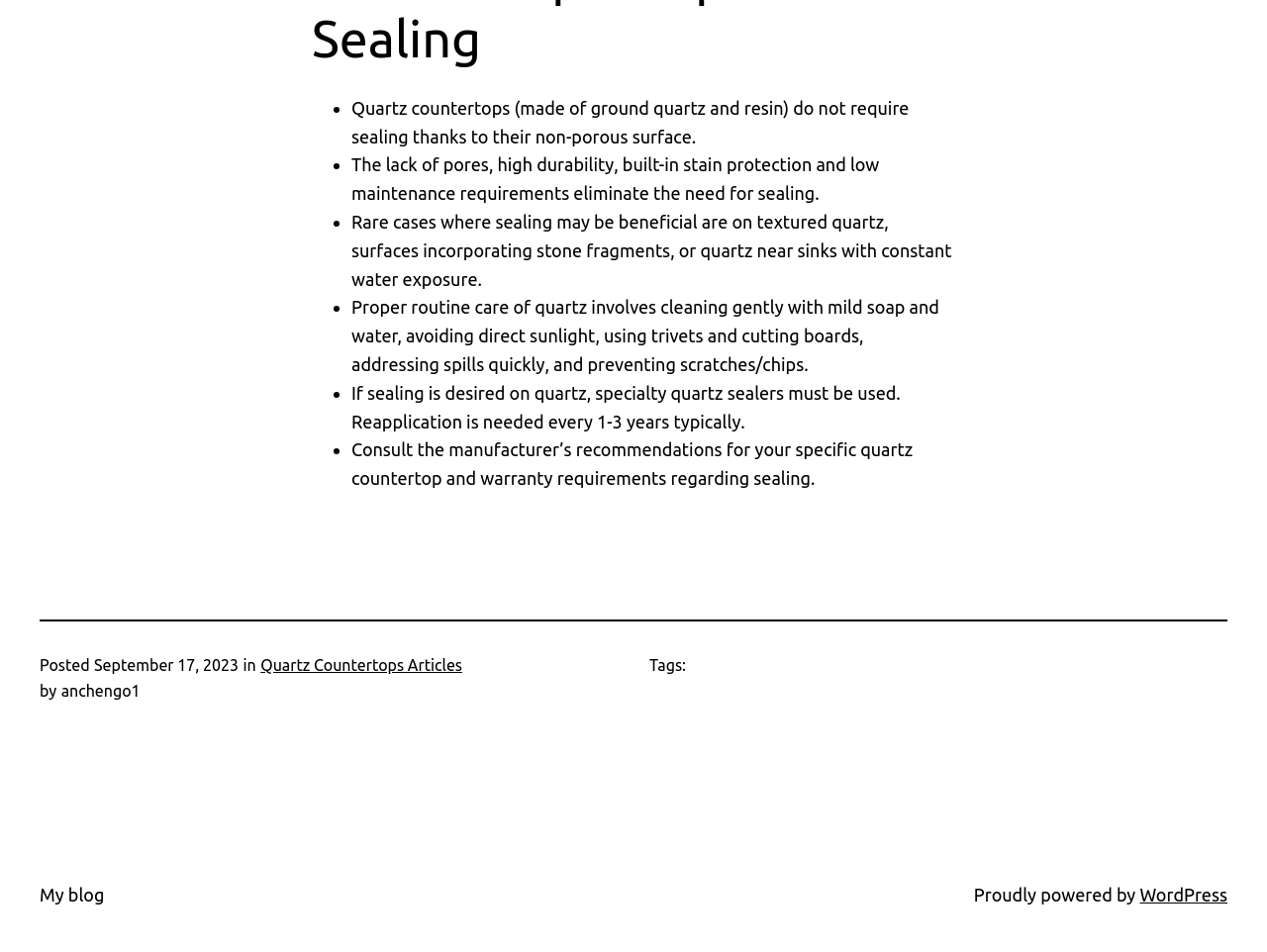What is the purpose of sealing quartz countertops?
Please provide a single word or phrase as the answer based on the screenshot.

Protection